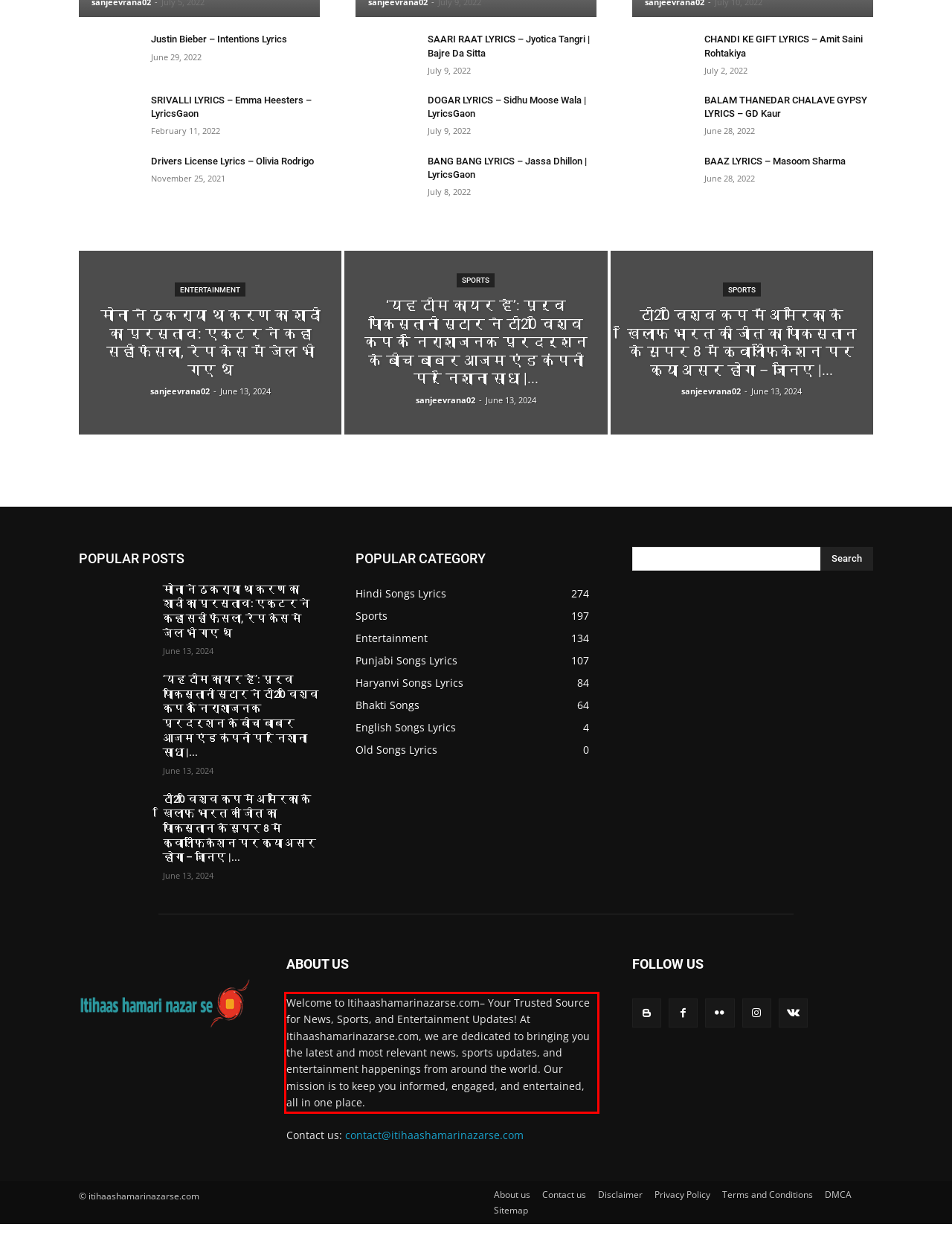Please examine the screenshot of the webpage and read the text present within the red rectangle bounding box.

Welcome to Itihaashamarinazarse.com– Your Trusted Source for News, Sports, and Entertainment Updates! At Itihaashamarinazarse.com, we are dedicated to bringing you the latest and most relevant news, sports updates, and entertainment happenings from around the world. Our mission is to keep you informed, engaged, and entertained, all in one place.